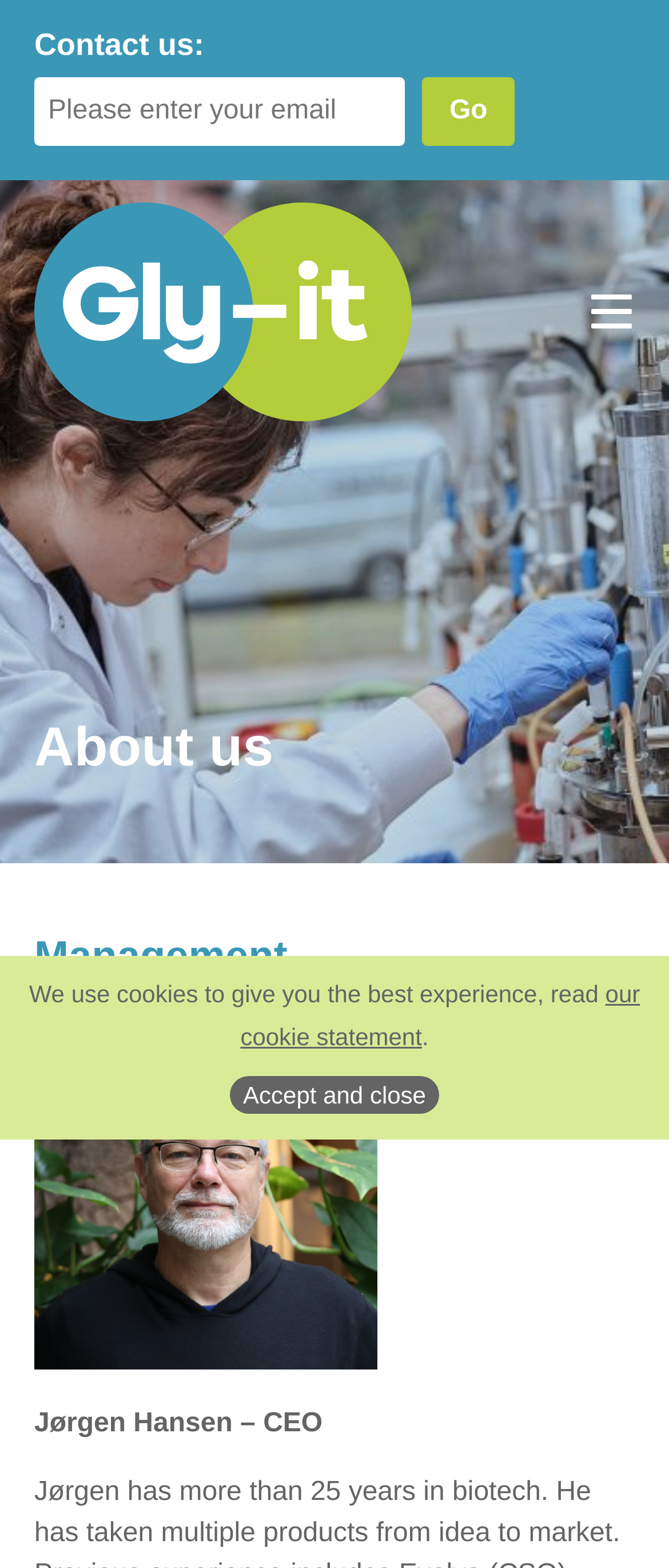Can you look at the image and give a comprehensive answer to the question:
What is the name of the CEO?

I found the answer by looking at the text element with the content 'Jørgen Hansen – CEO' which is located at the bottom of the page, below the 'Management' heading.